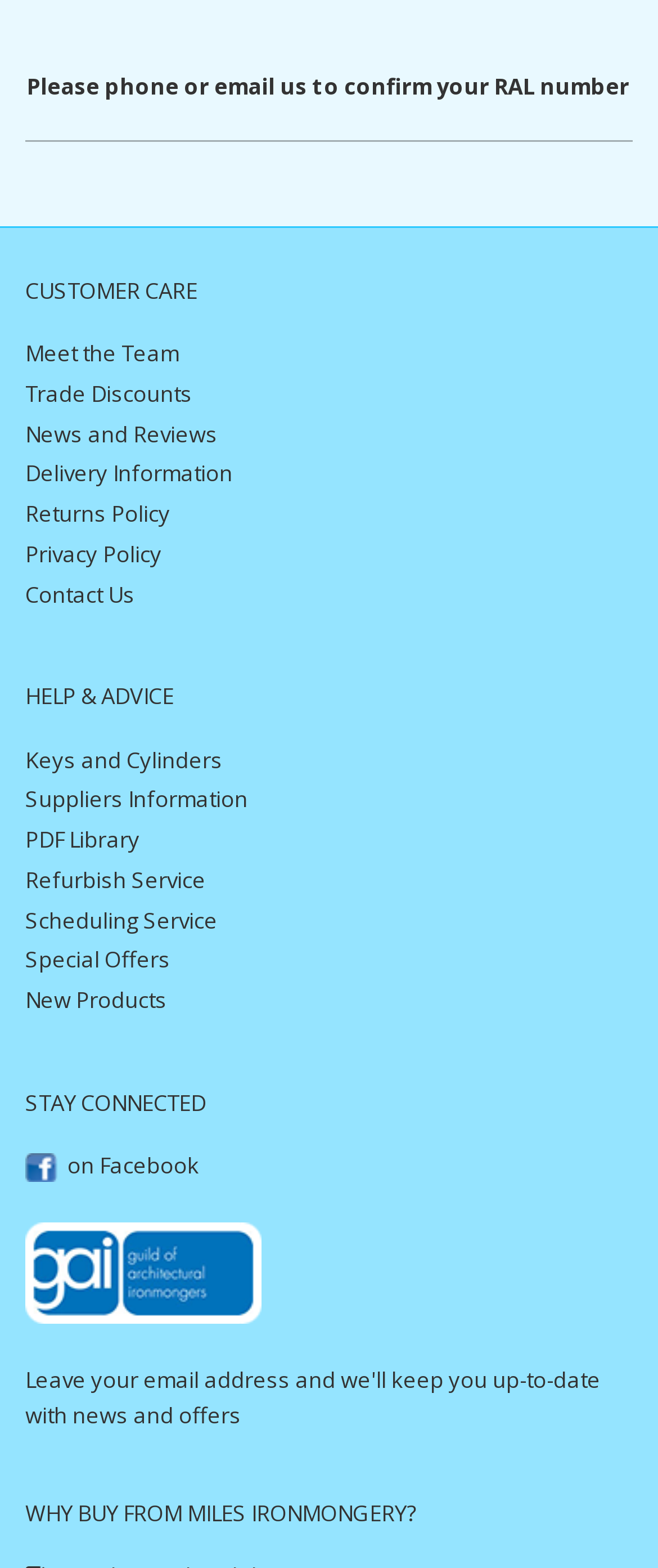Find the bounding box coordinates of the clickable region needed to perform the following instruction: "Check delivery information". The coordinates should be provided as four float numbers between 0 and 1, i.e., [left, top, right, bottom].

[0.038, 0.292, 0.354, 0.311]